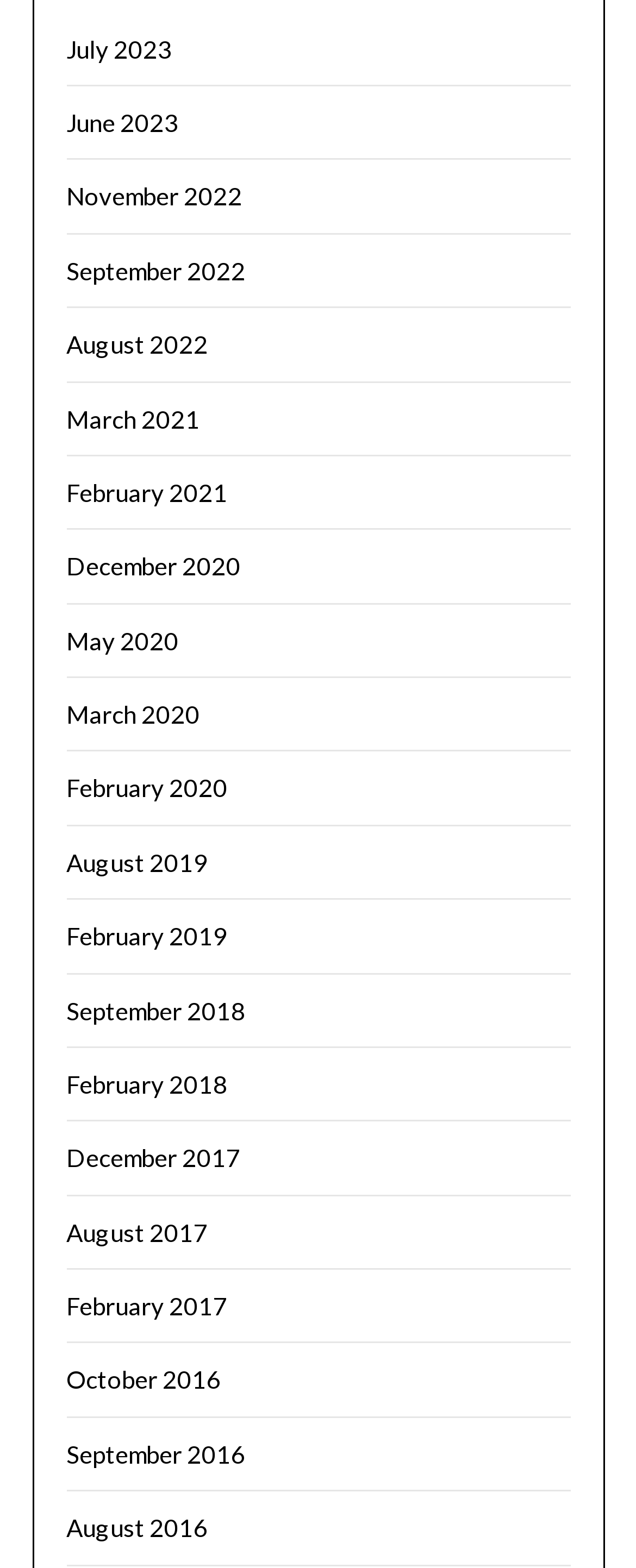Could you provide the bounding box coordinates for the portion of the screen to click to complete this instruction: "view November 2022"?

[0.104, 0.116, 0.381, 0.134]